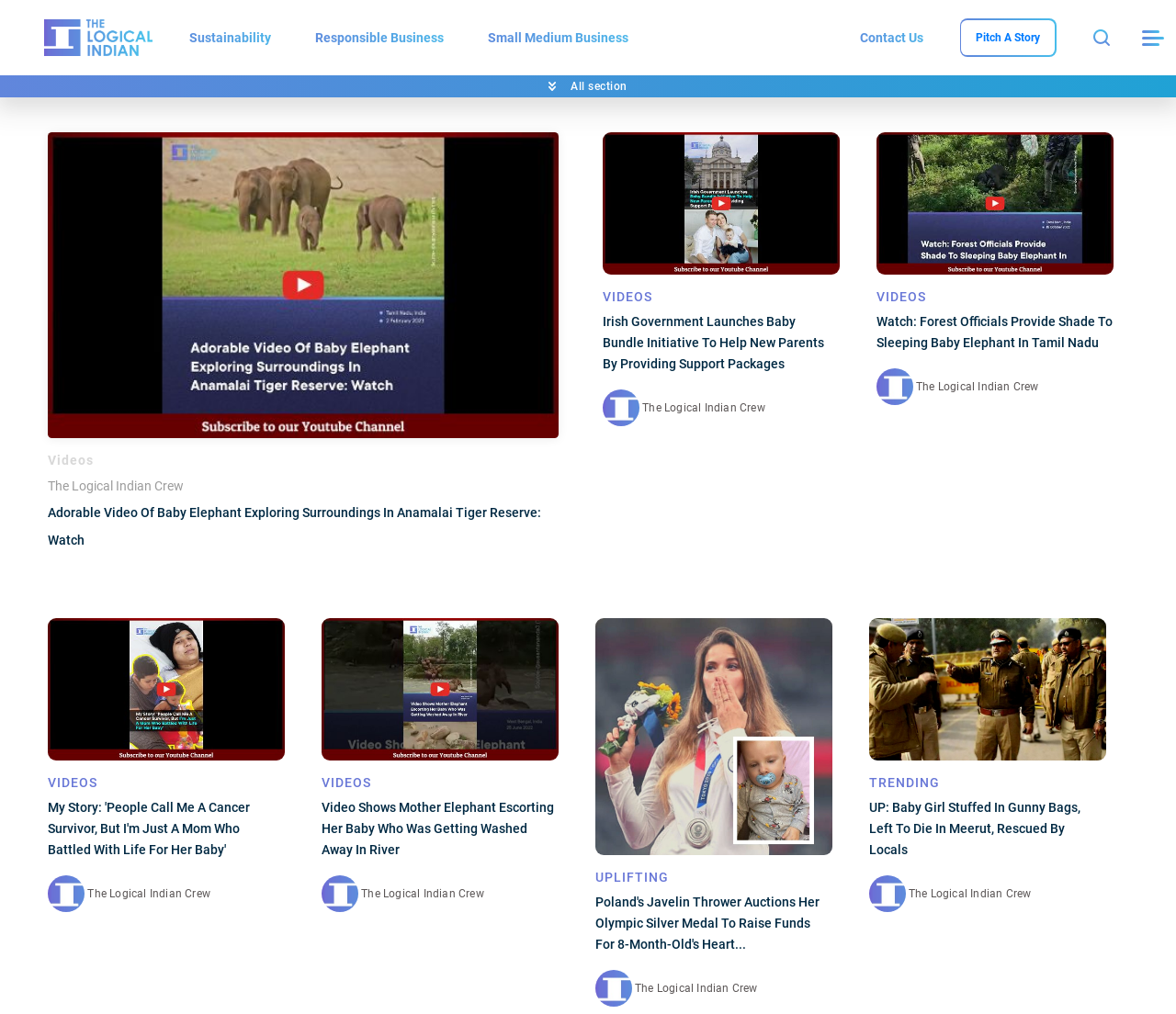Identify the bounding box coordinates of the specific part of the webpage to click to complete this instruction: "Click the 'HOME' link".

None